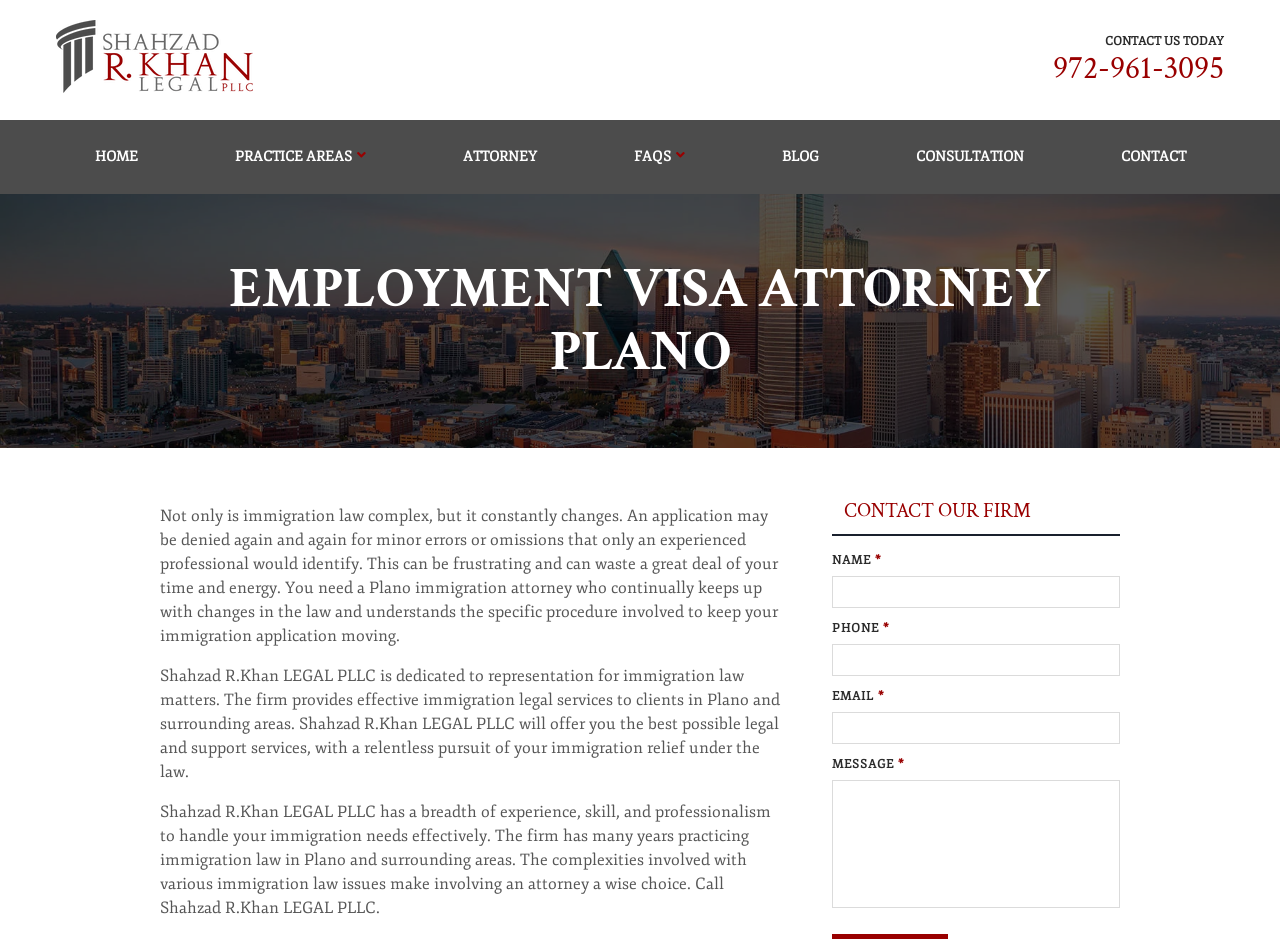Find the bounding box coordinates corresponding to the UI element with the description: "parent_node: PHONE * name="contents[default_Phone]"". The coordinates should be formatted as [left, top, right, bottom], with values as floats between 0 and 1.

[0.65, 0.686, 0.875, 0.72]